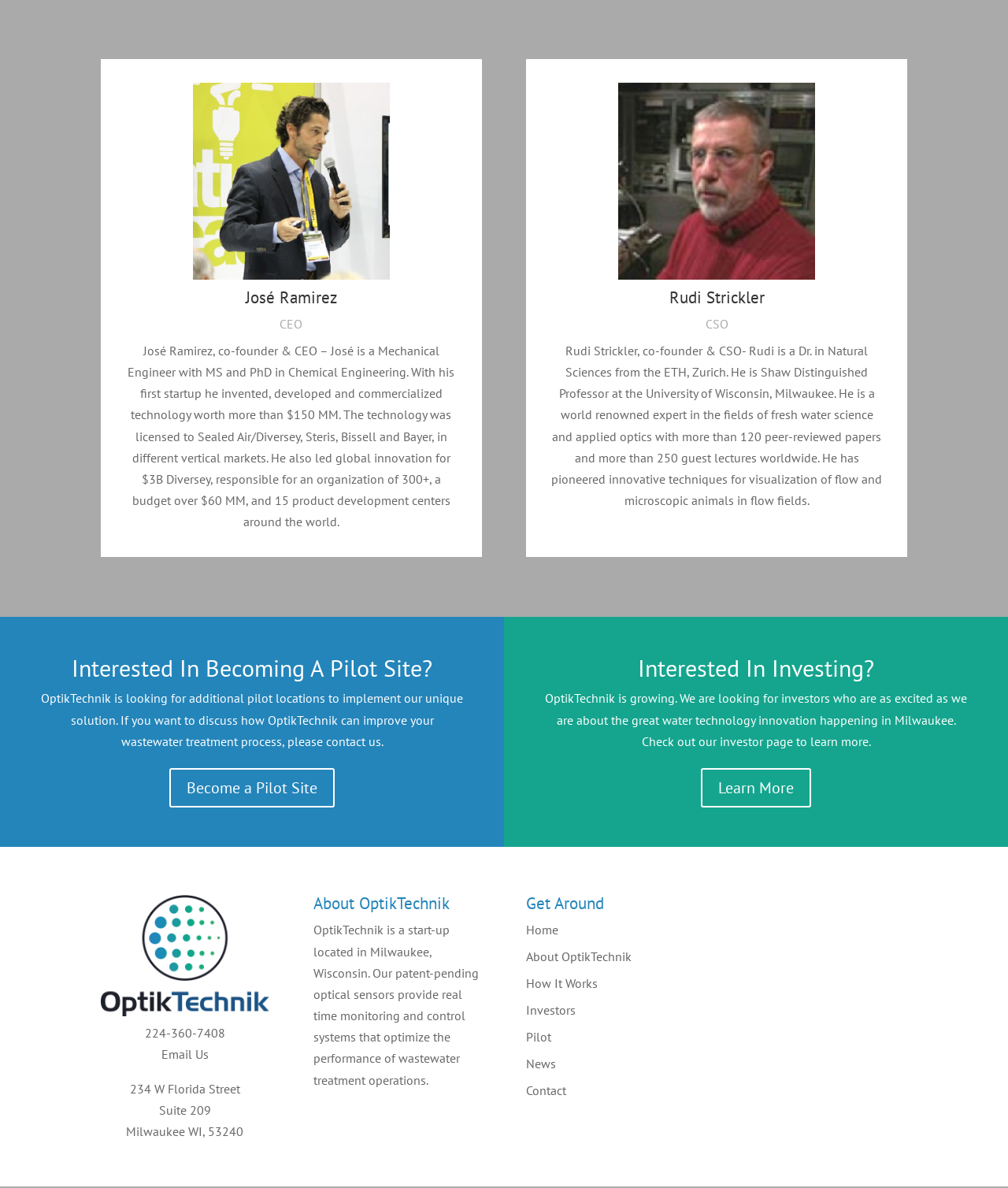Please determine the bounding box coordinates of the element's region to click in order to carry out the following instruction: "Contact OptikTechnik via email". The coordinates should be four float numbers between 0 and 1, i.e., [left, top, right, bottom].

[0.16, 0.881, 0.207, 0.894]